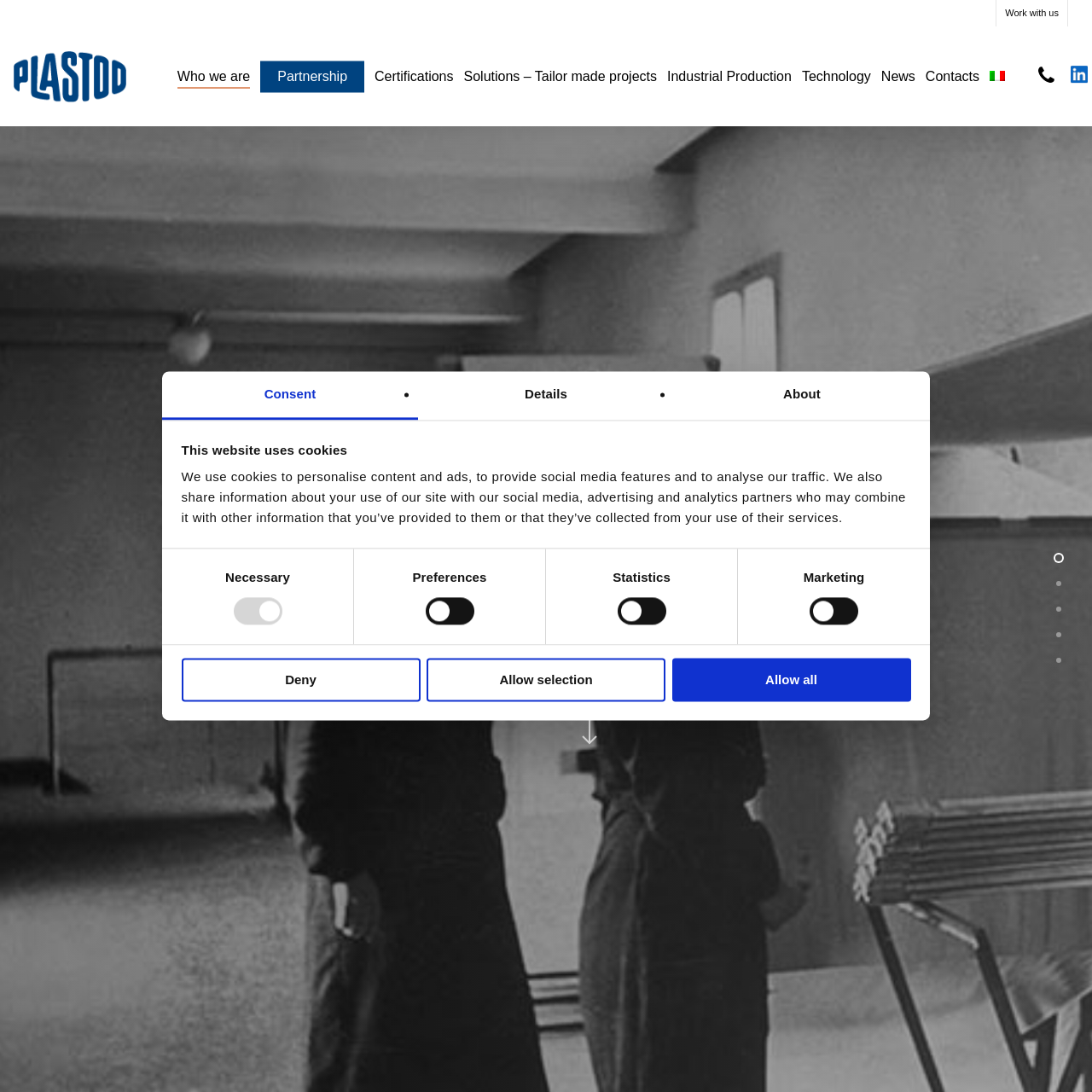Could you indicate the bounding box coordinates of the region to click in order to complete this instruction: "Click the 'Who we are' link".

[0.162, 0.065, 0.229, 0.076]